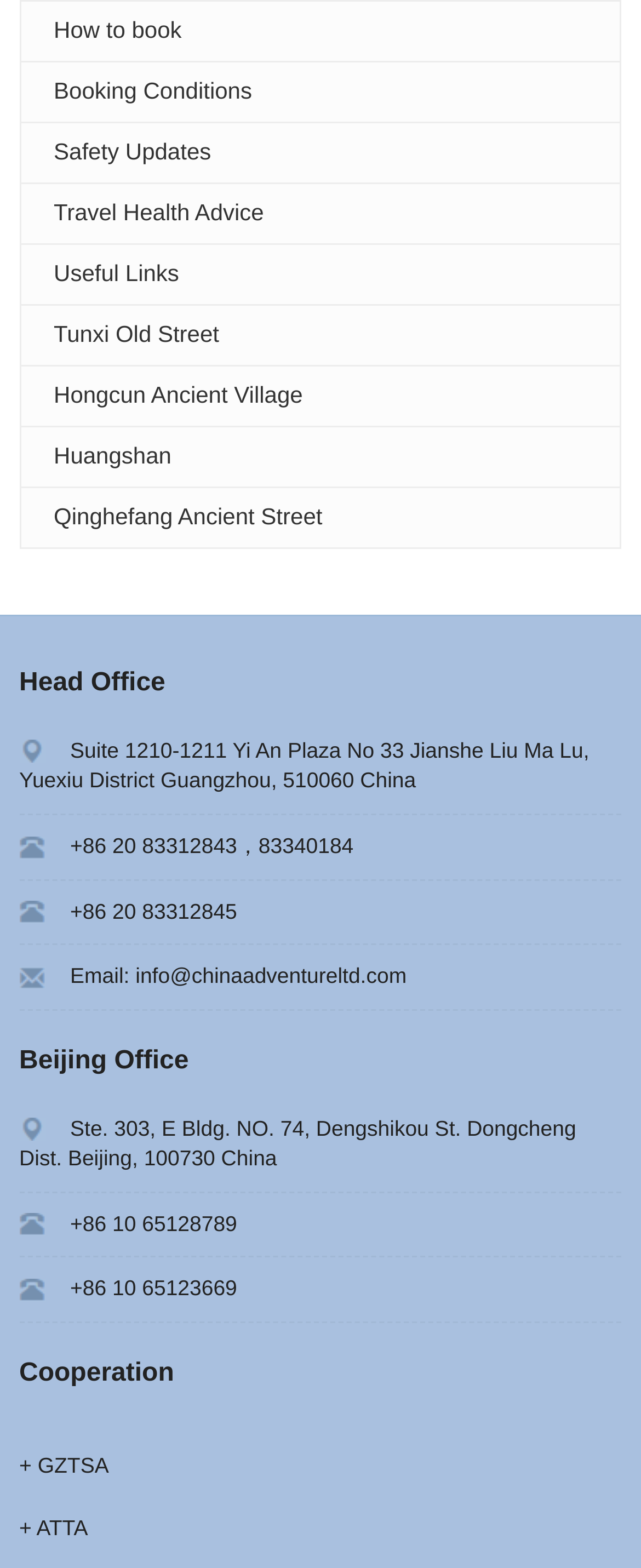Given the element description, predict the bounding box coordinates in the format (top-left x, top-left y, bottom-right x, bottom-right y). Make sure all values are between 0 and 1. Here is the element description: Huangshan

[0.084, 0.282, 0.267, 0.299]